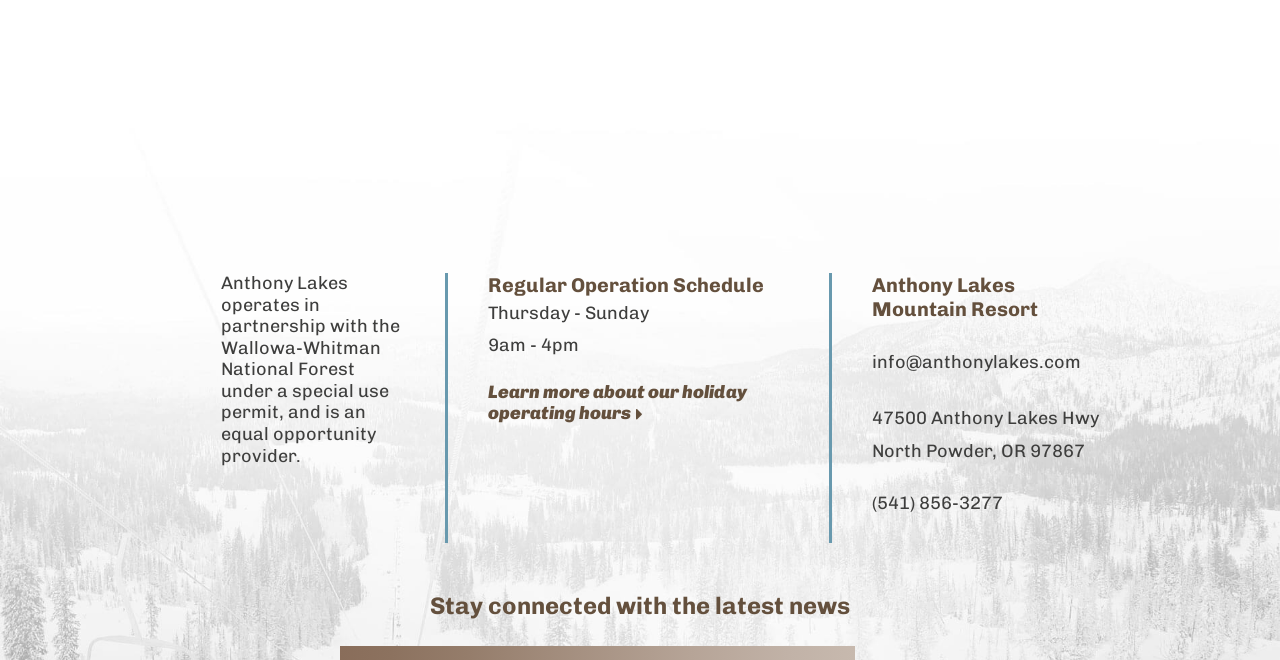Identify the bounding box coordinates for the UI element described by the following text: "(541) 856-3277". Provide the coordinates as four float numbers between 0 and 1, in the format [left, top, right, bottom].

[0.681, 0.738, 0.918, 0.787]